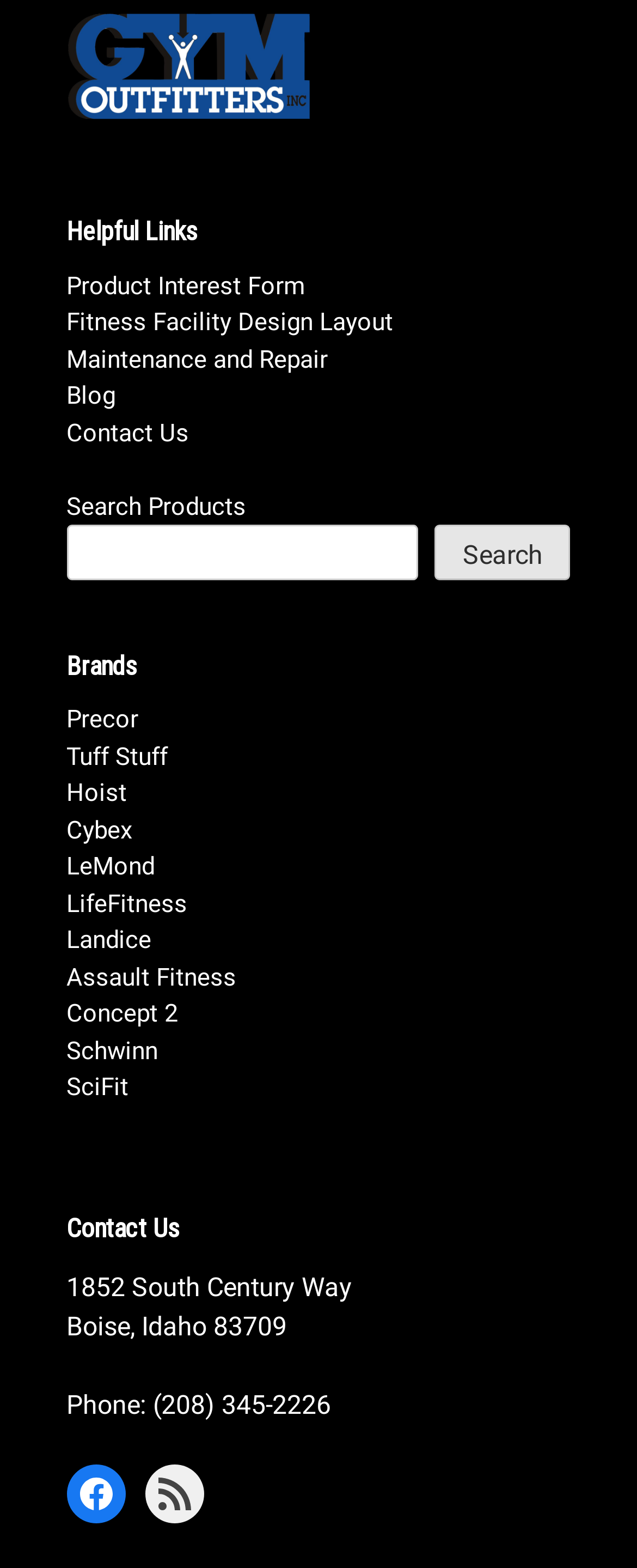How many links are under 'Helpful Links'?
Provide an in-depth and detailed explanation in response to the question.

I counted the number of links under the 'Helpful Links' heading, which are 'Product Interest Form', 'Fitness Facility Design Layout', 'Maintenance and Repair', 'Blog', and 'Contact Us'.